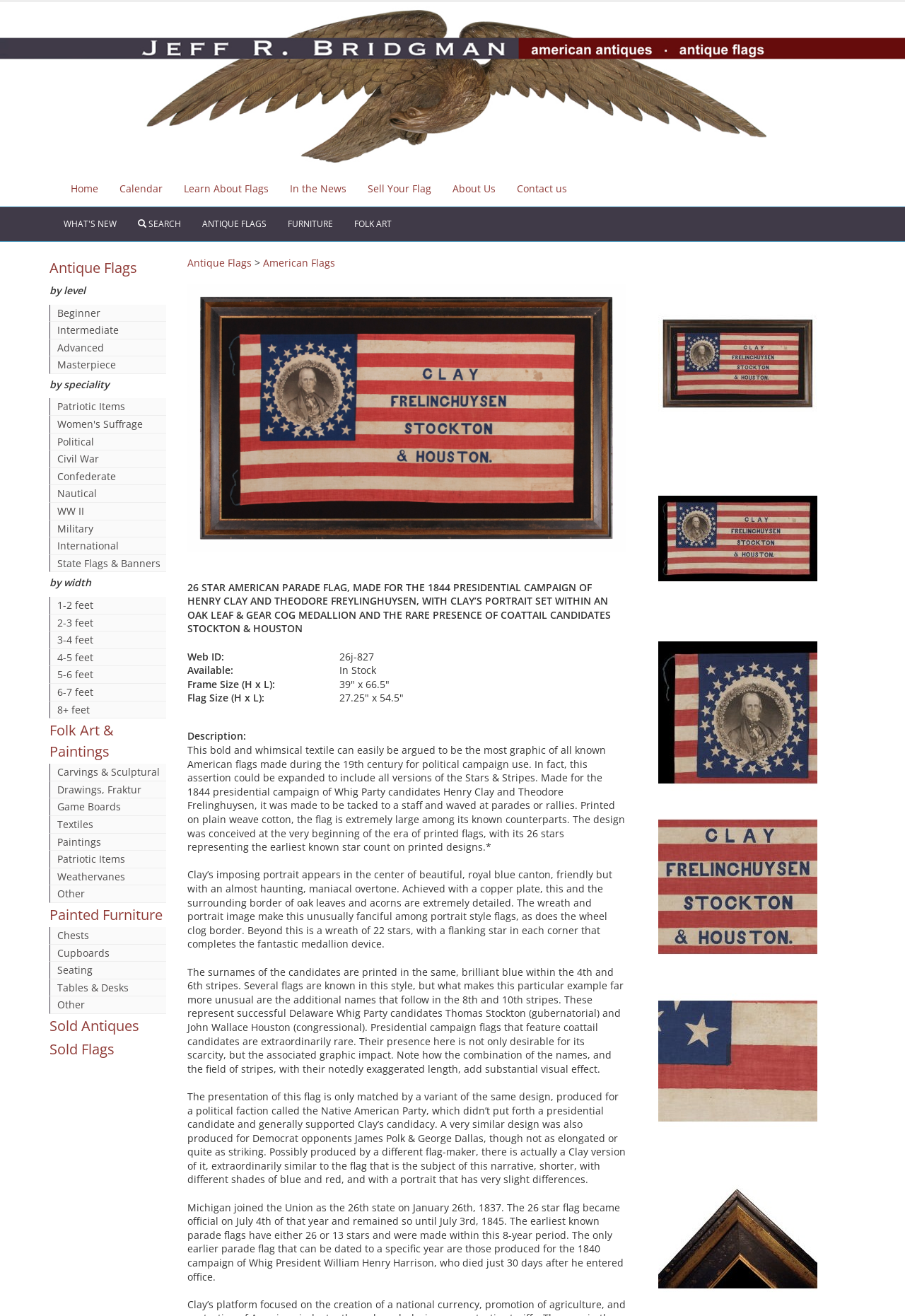Examine the image carefully and respond to the question with a detailed answer: 
What is the width of the 26 STAR AMERICAN PARADE FLAG?

I found the flag's details in the gridcell elements, where it is mentioned that the flag size is 27.25 inches x 54.5 inches. Therefore, the width of the flag is 54.5 inches.